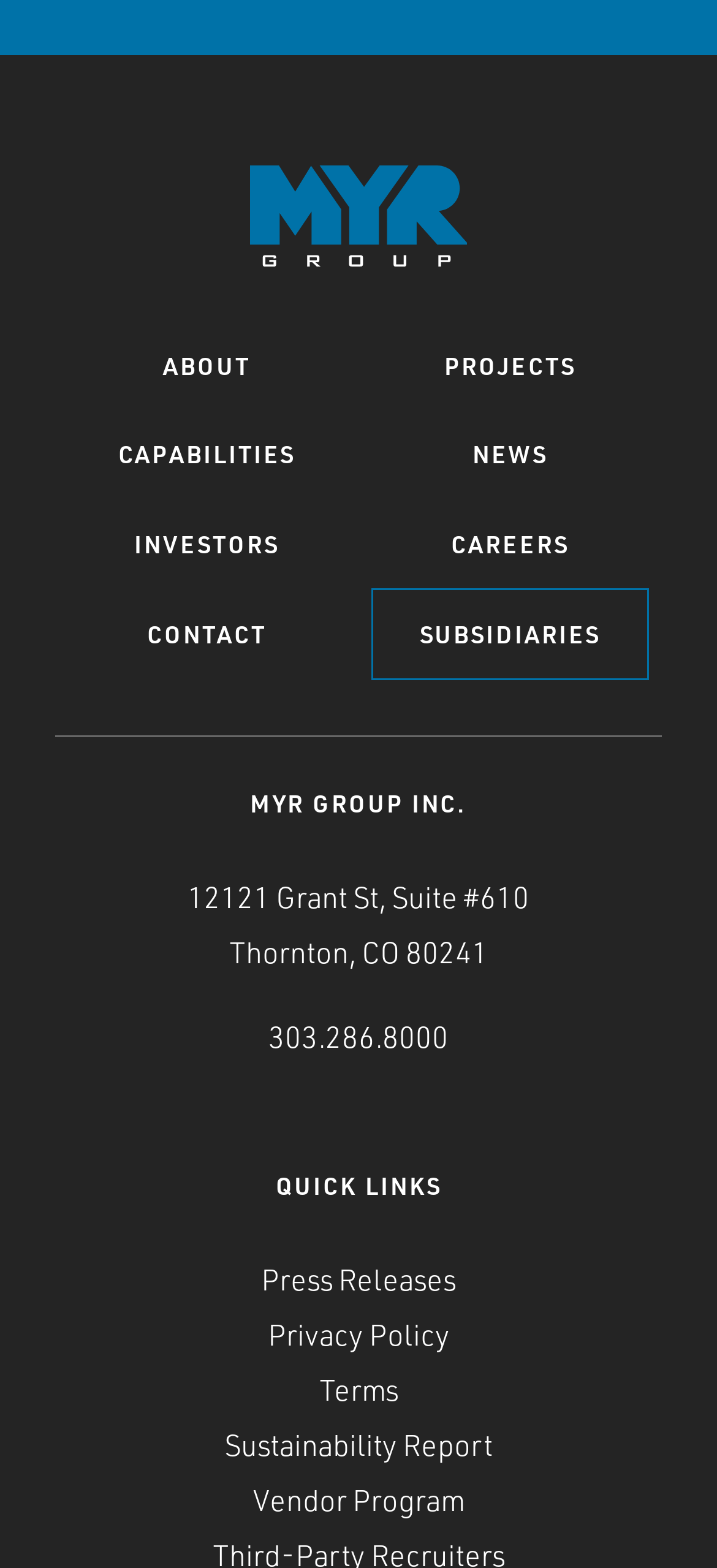Provide the bounding box coordinates of the area you need to click to execute the following instruction: "Learn about Sustainability Report".

[0.313, 0.909, 0.687, 0.934]